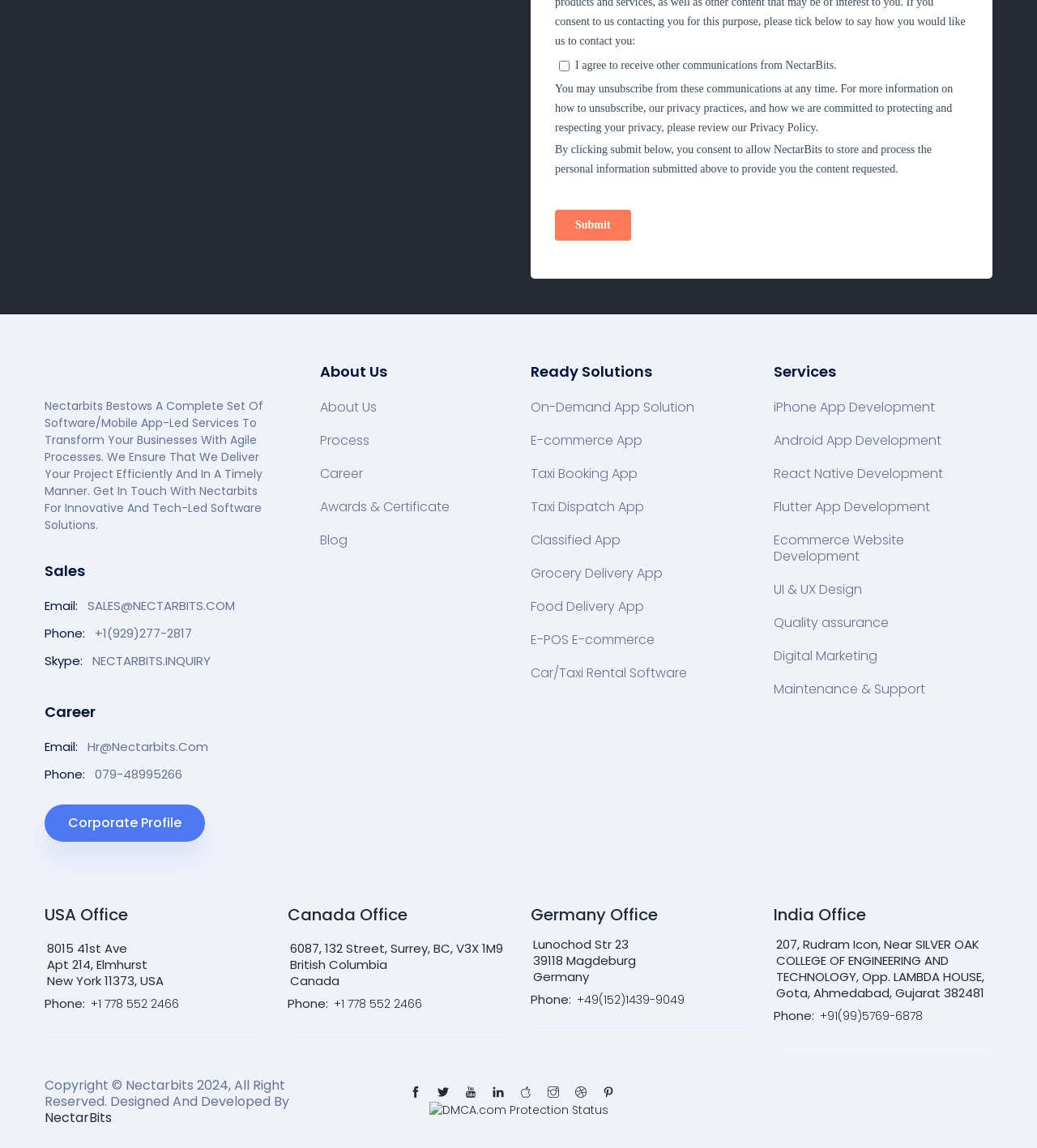What services does Nectarbits offer?
Look at the screenshot and give a one-word or phrase answer.

App development, UI & UX design, etc.